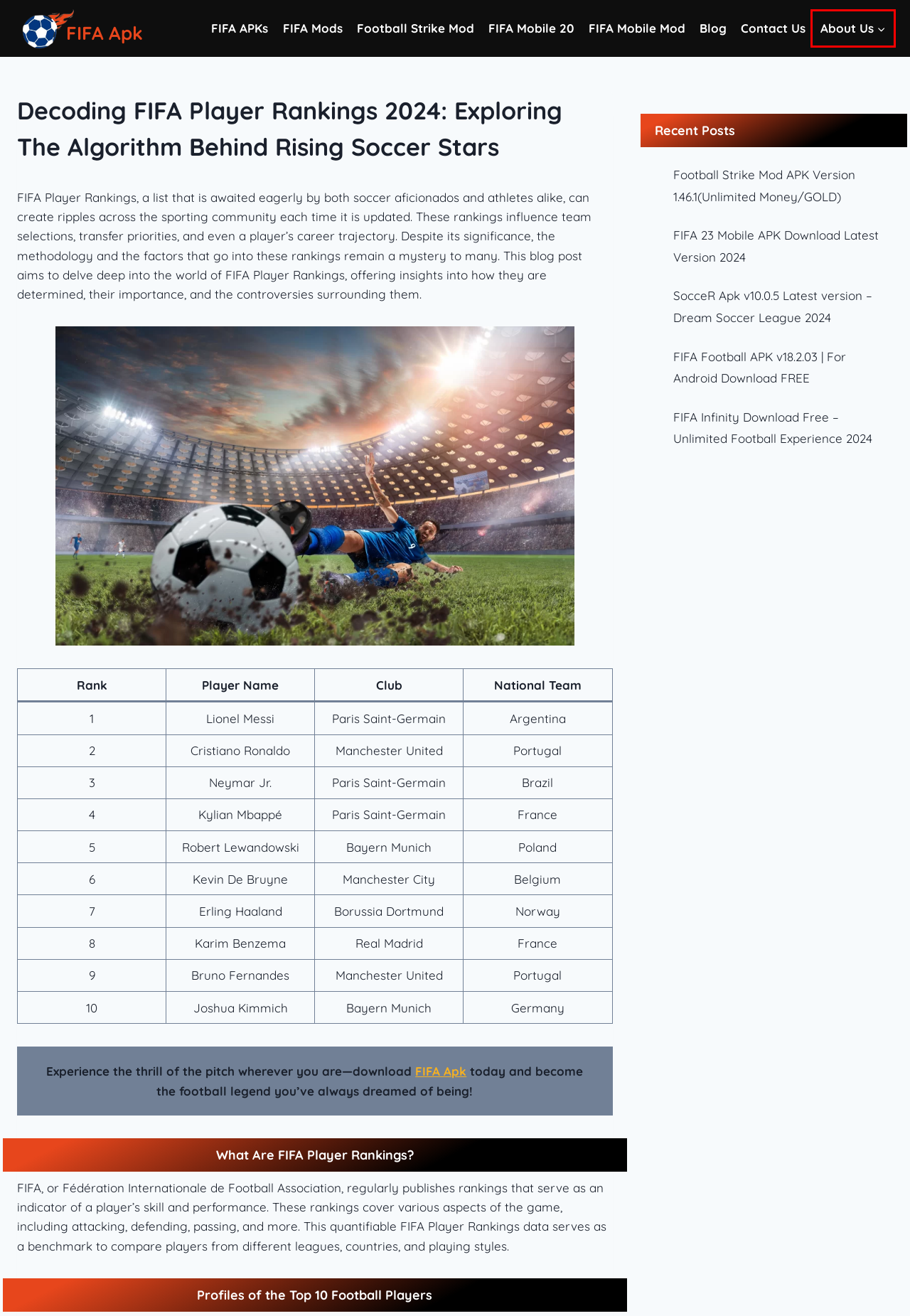You have a screenshot of a webpage with a red rectangle bounding box. Identify the best webpage description that corresponds to the new webpage after clicking the element within the red bounding box. Here are the candidates:
A. SocceR Apk V10.0.5 Latest Version - Dream Soccer League 2024
B. Football Strike Mod APK Version 1.46.1(Unlimited Money/GOLD)
C. FIFA APKs - FIFA Apk
D. FIFA Mods - FIFA Apk
E. FIFA 23 Mobile APK Download Latest Version 2024
F. Blog - FIFA Apk
G. About Us - FIFA Apk
H. FIFA 20 FOr Mobile Latest Version - Latest Featrues & Free Gameplay

G